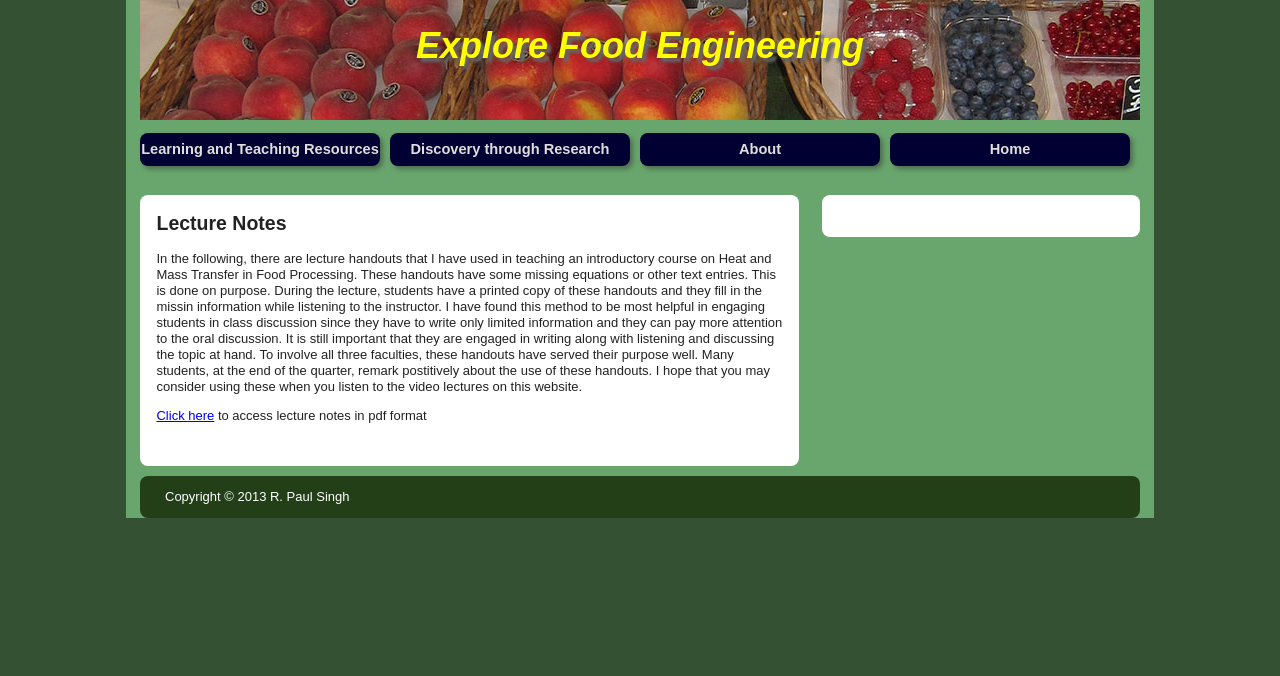Please provide a comprehensive answer to the question based on the screenshot: Who is the copyright holder of the website?

The copyright holder of the website is R. Paul Singh, as mentioned at the bottom of the webpage.